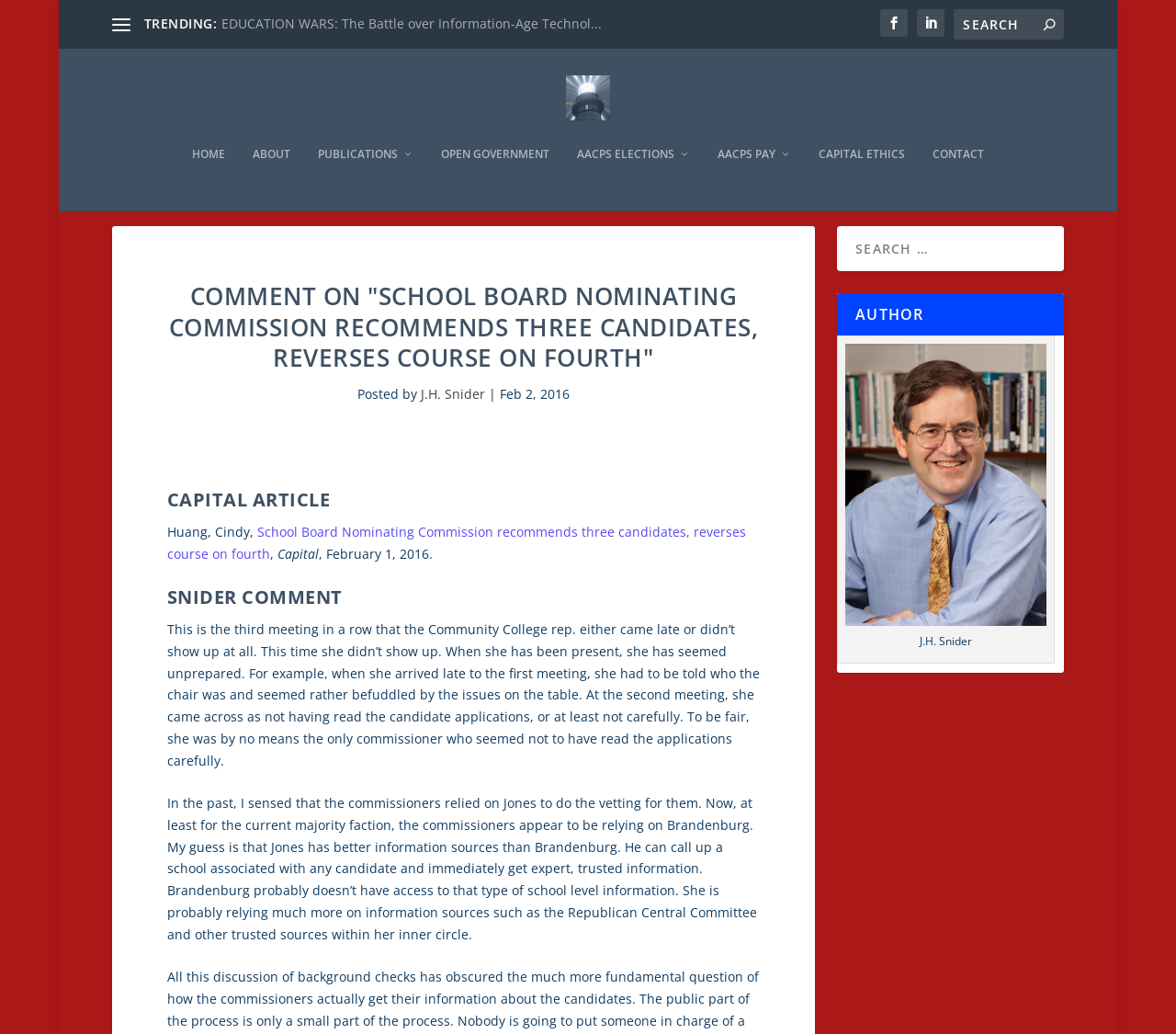Please determine the bounding box coordinates for the UI element described here. Use the format (top-left x, top-left y, bottom-right x, bottom-right y) with values bounded between 0 and 1: Anxiety

None